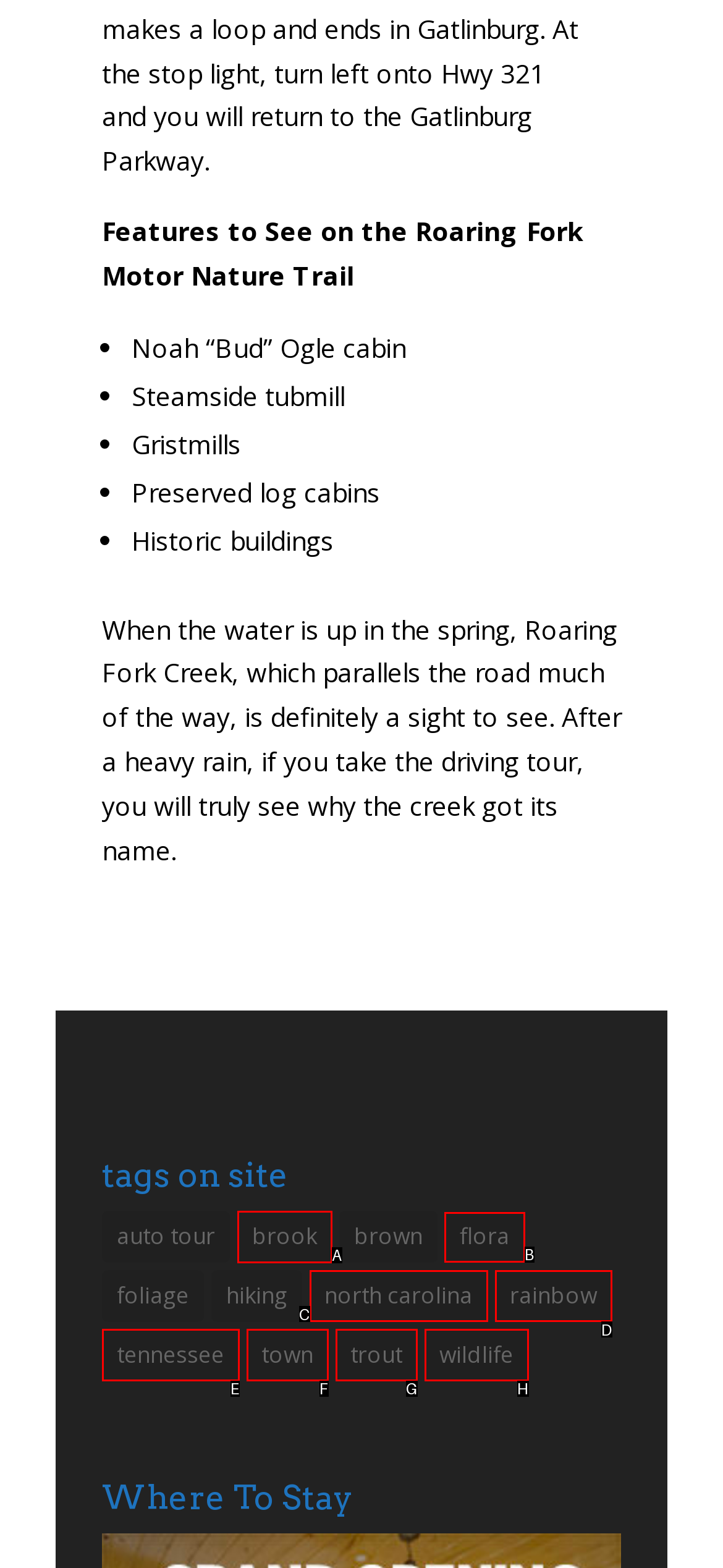Identify the letter of the option to click in order to Learn about 'flora'. Answer with the letter directly.

B